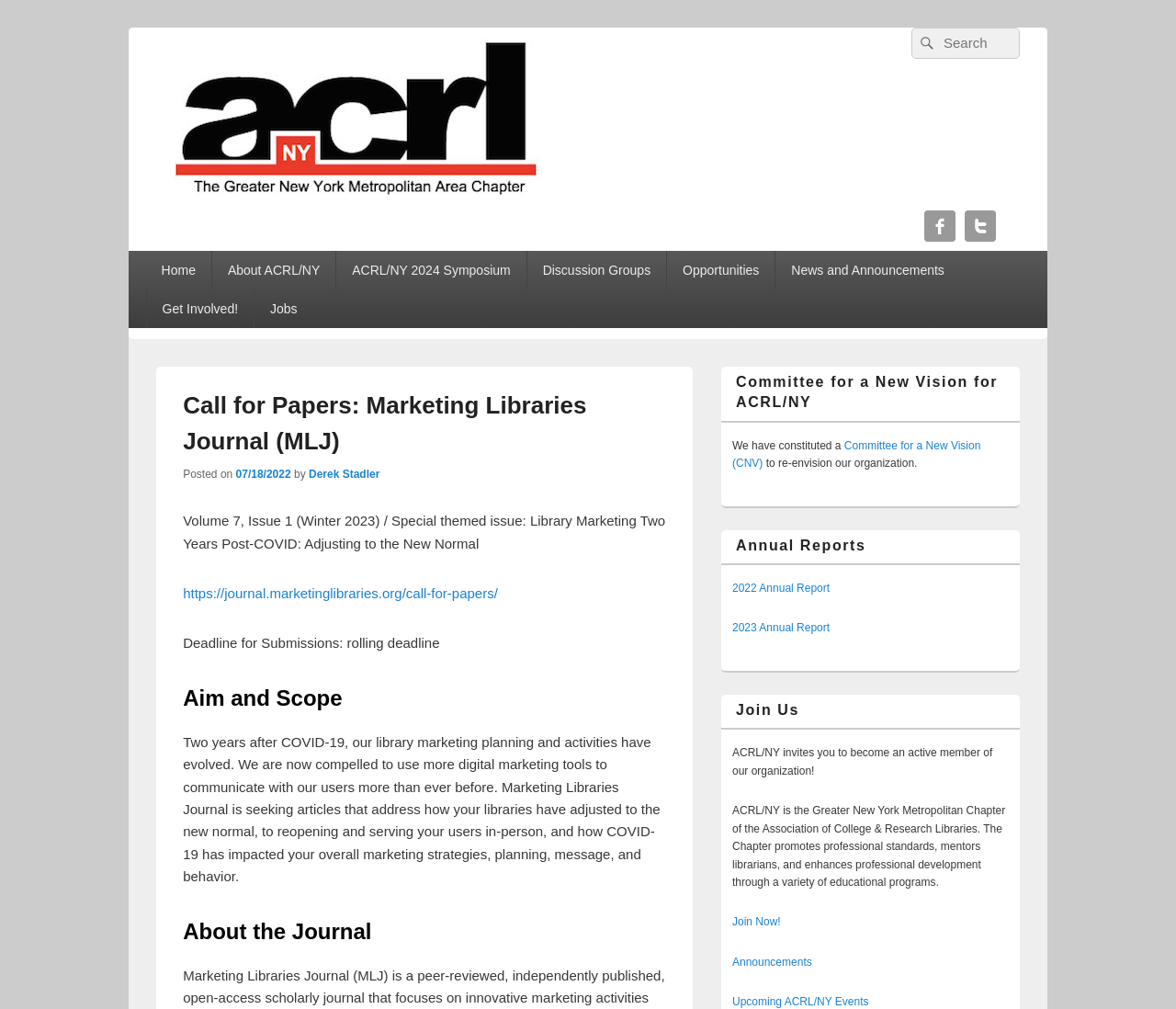Determine the main heading of the webpage and generate its text.

Call for Papers: Marketing Libraries Journal (MLJ)